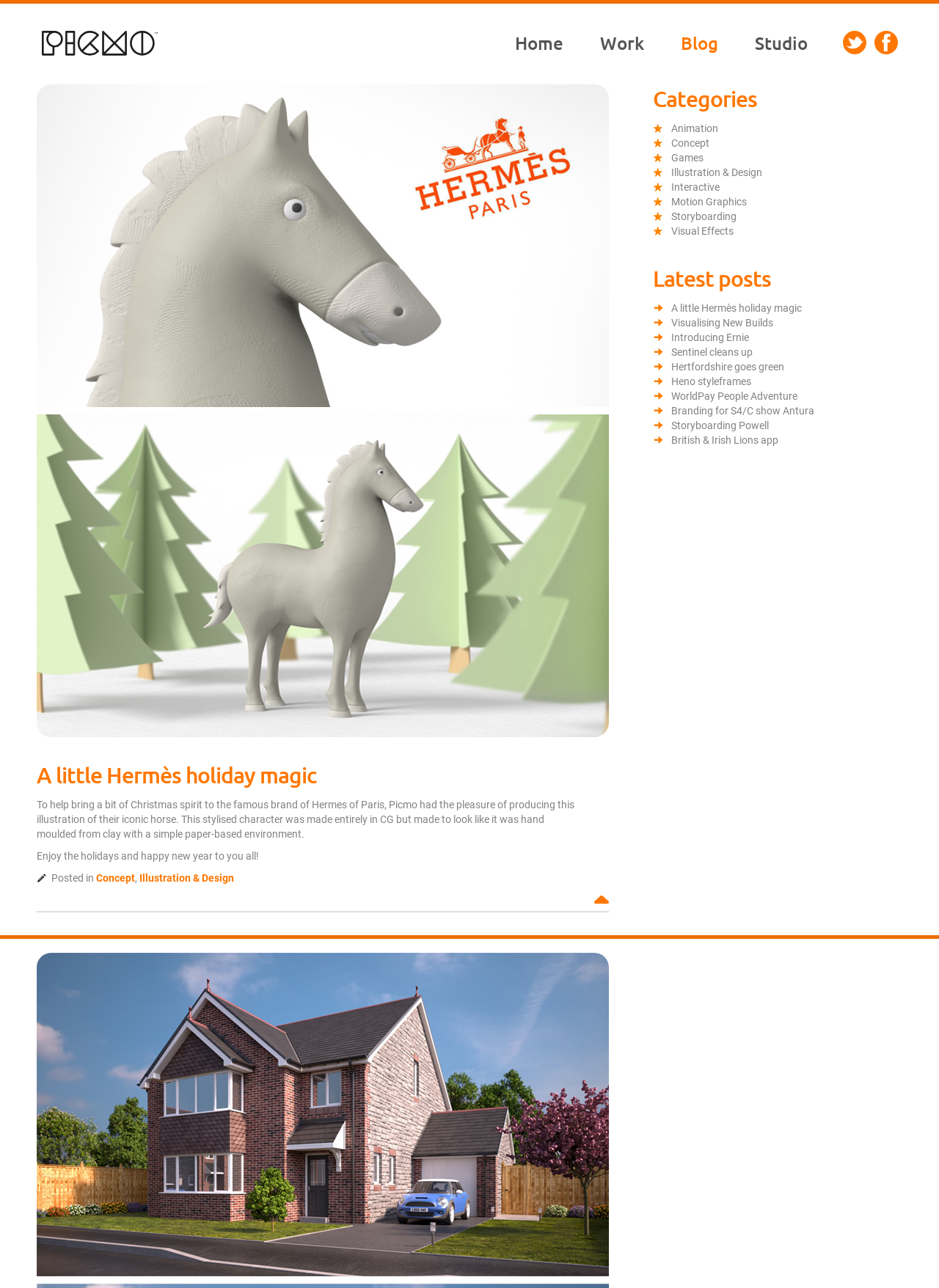What is the brand illustrated in the image?
Use the information from the image to give a detailed answer to the question.

The image on the webpage shows an illustration of a horse, which is the iconic character of the famous brand Hermès of Paris. This can be inferred from the text description accompanying the image, which mentions 'Hermès' and 'Paris'.